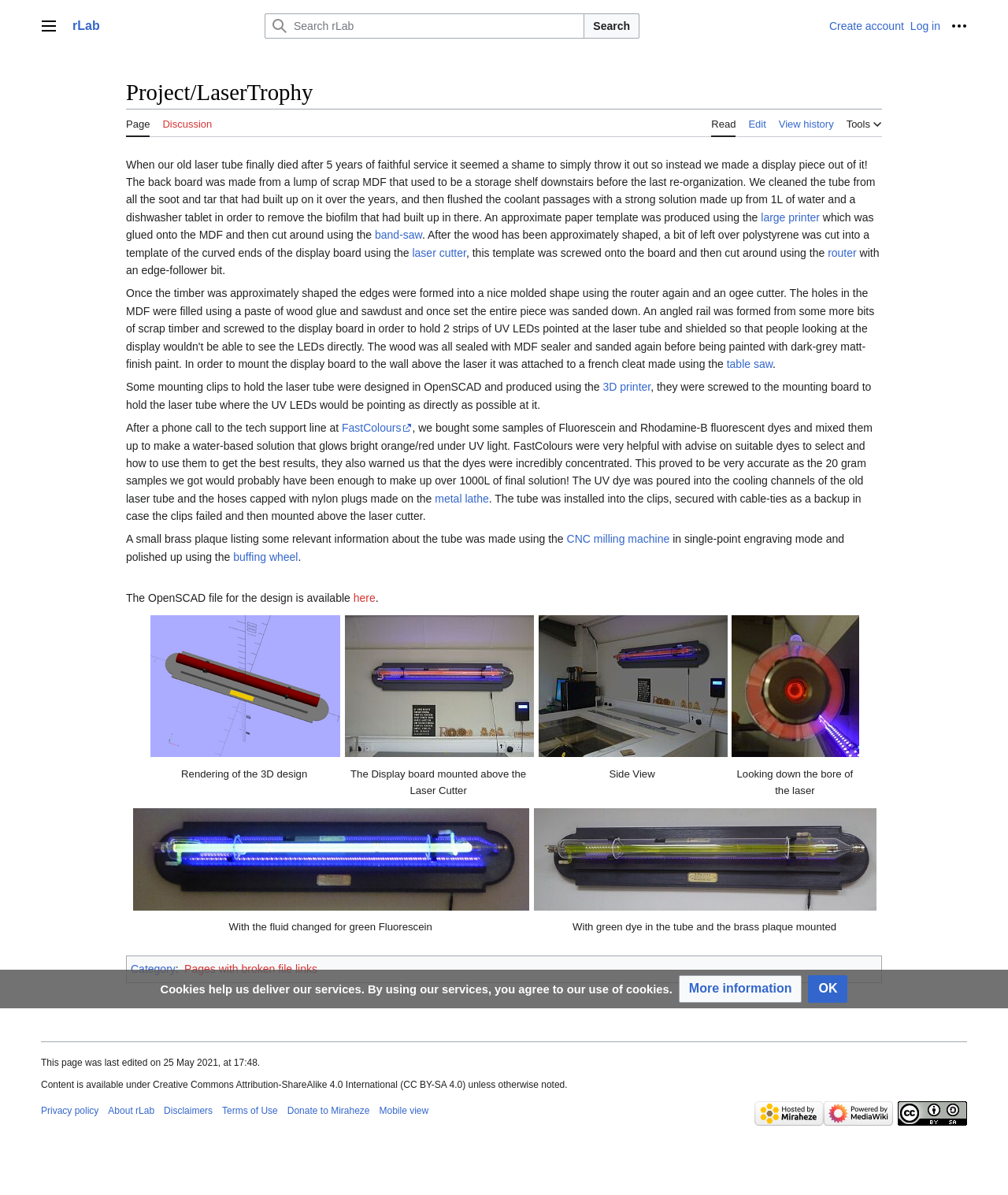What is the license under which the content is available?
Please use the visual content to give a single word or phrase answer.

CC BY-SA 4.0